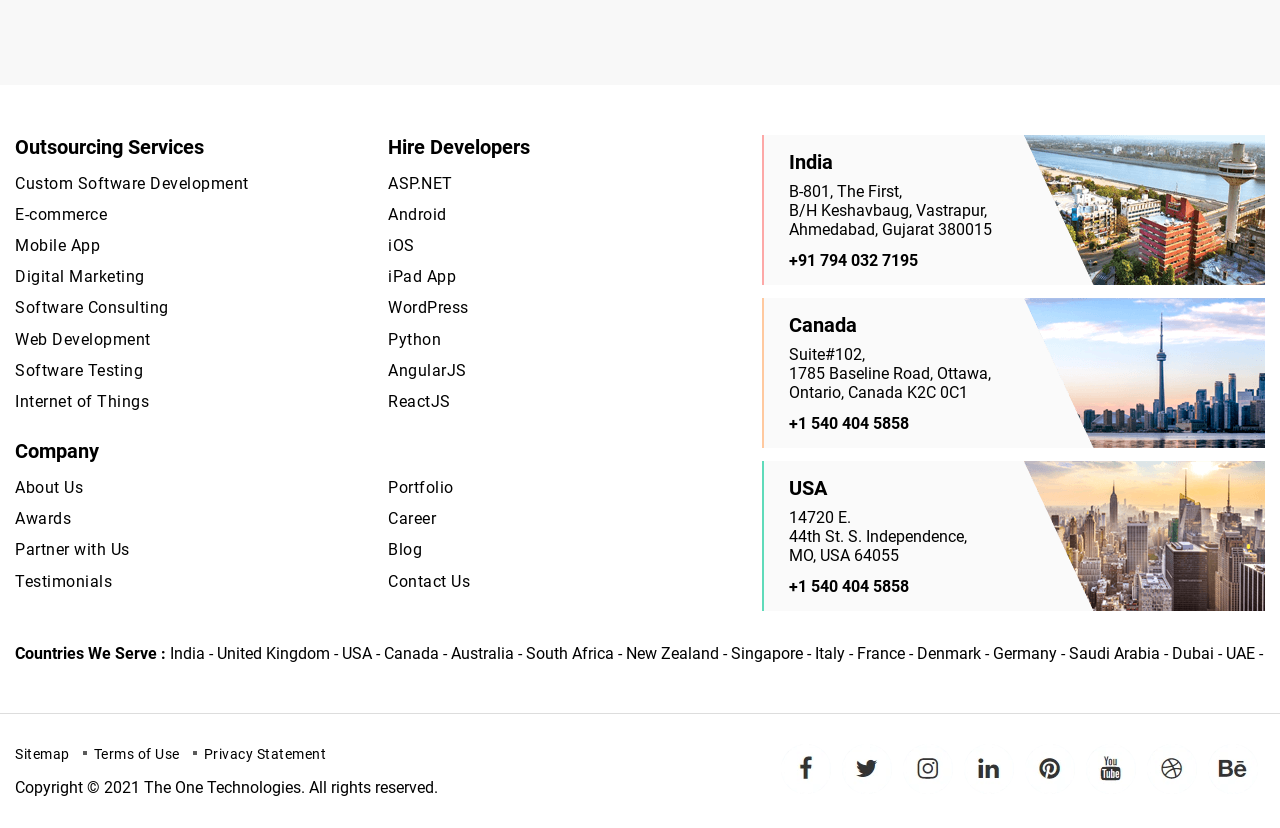Determine the bounding box coordinates of the region that needs to be clicked to achieve the task: "Click on Custom Software Development".

[0.012, 0.21, 0.194, 0.233]